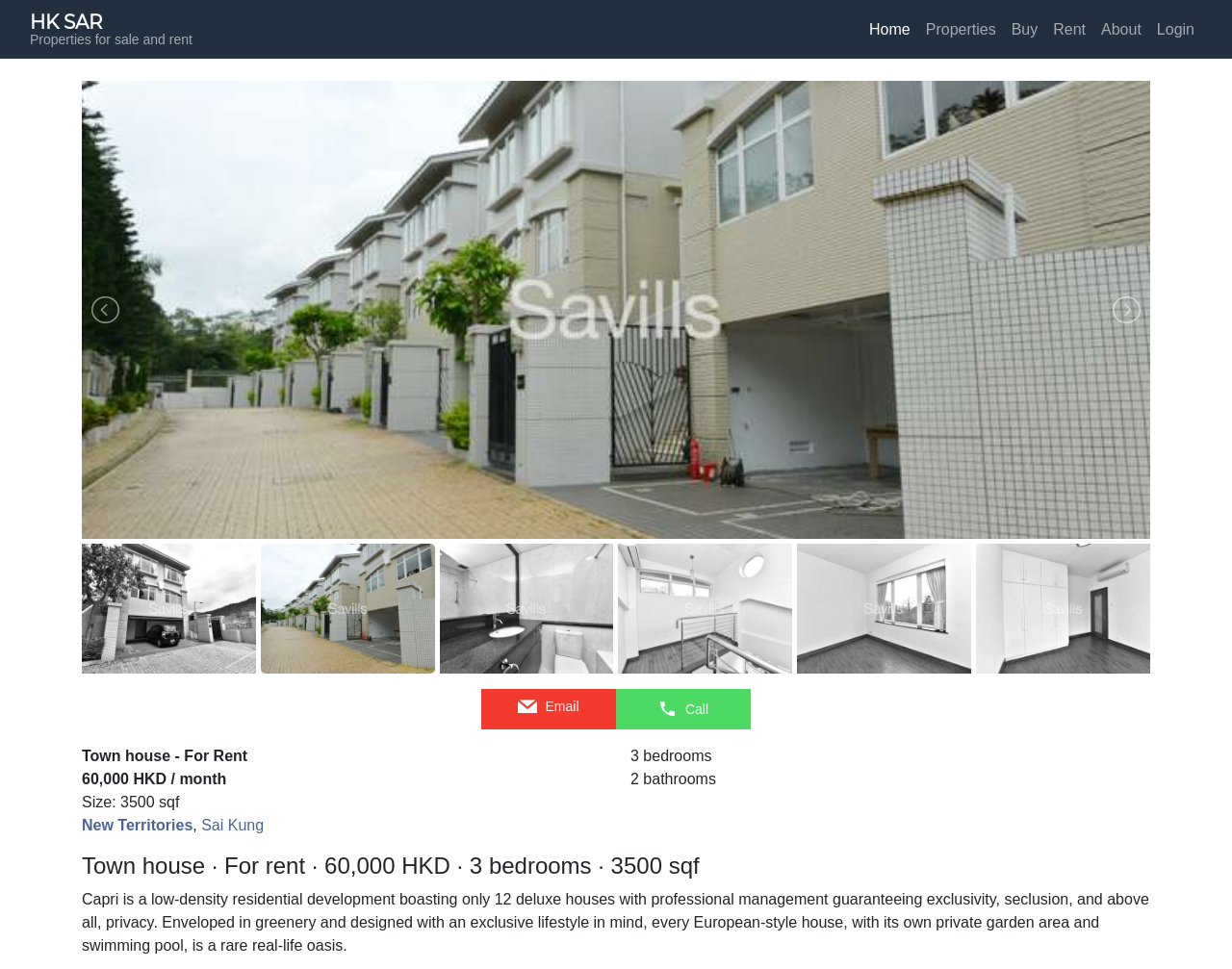Pinpoint the bounding box coordinates of the clickable element needed to complete the instruction: "Email the agent". The coordinates should be provided as four float numbers between 0 and 1: [left, top, right, bottom].

[0.391, 0.711, 0.5, 0.753]